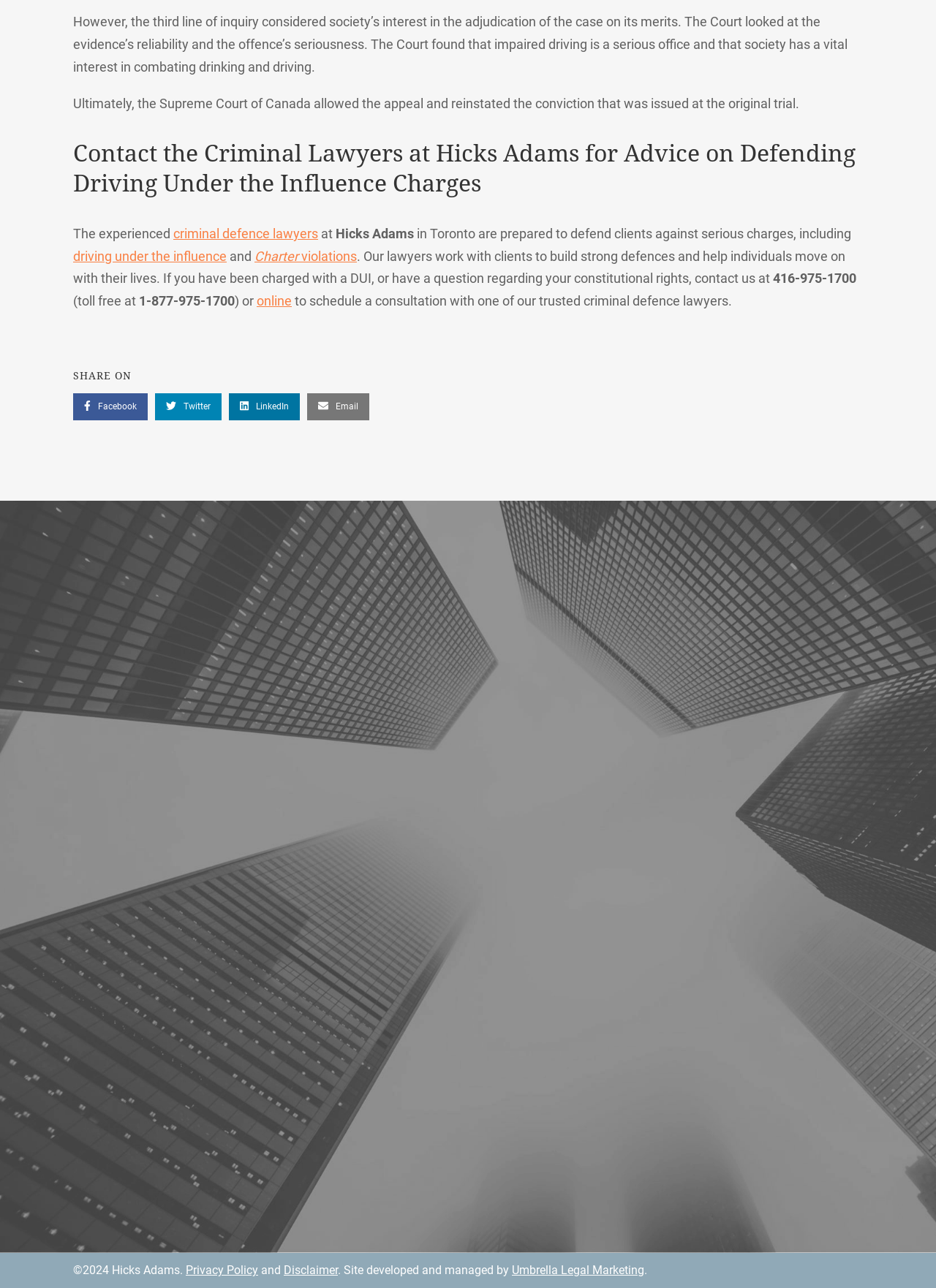Determine the bounding box coordinates of the clickable region to execute the instruction: "Contact the criminal lawyers at Hicks Adams for advice on defending driving under the influence charges". The coordinates should be four float numbers between 0 and 1, denoted as [left, top, right, bottom].

[0.078, 0.108, 0.922, 0.155]